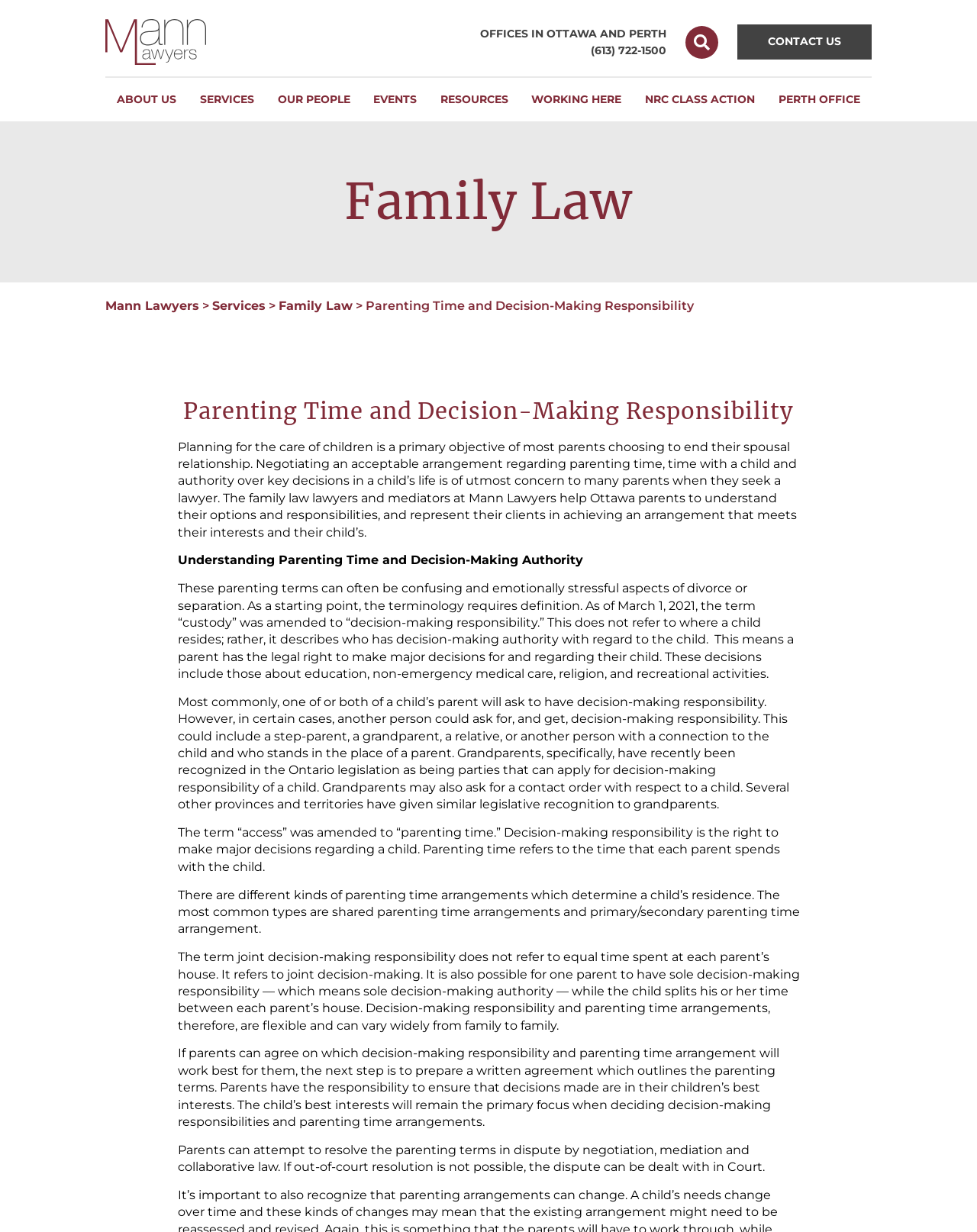Locate the headline of the webpage and generate its content.

Parenting Time and Decision-Making Responsibility